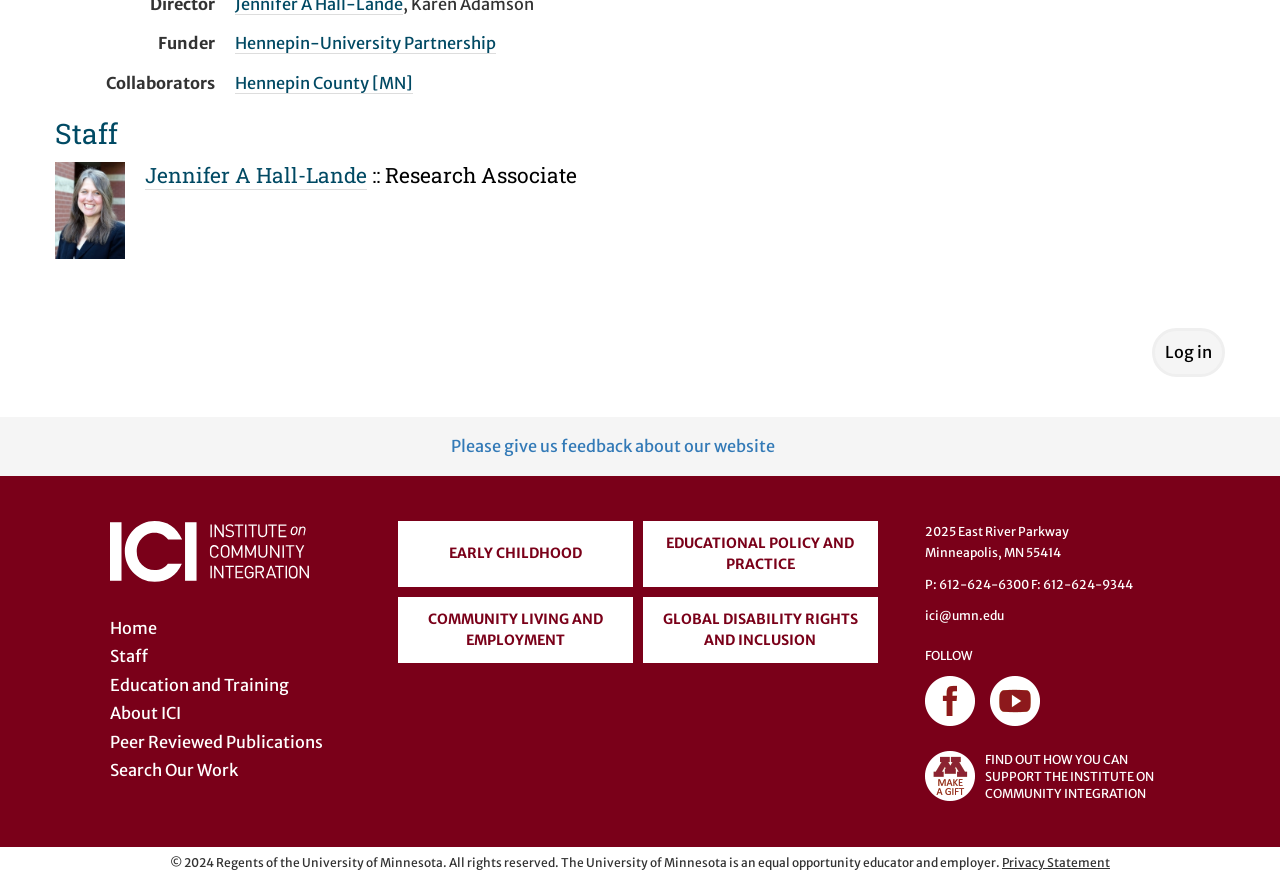Identify the bounding box coordinates for the UI element described by the following text: "Hennepin-University Partnership". Provide the coordinates as four float numbers between 0 and 1, in the format [left, top, right, bottom].

[0.184, 0.038, 0.388, 0.062]